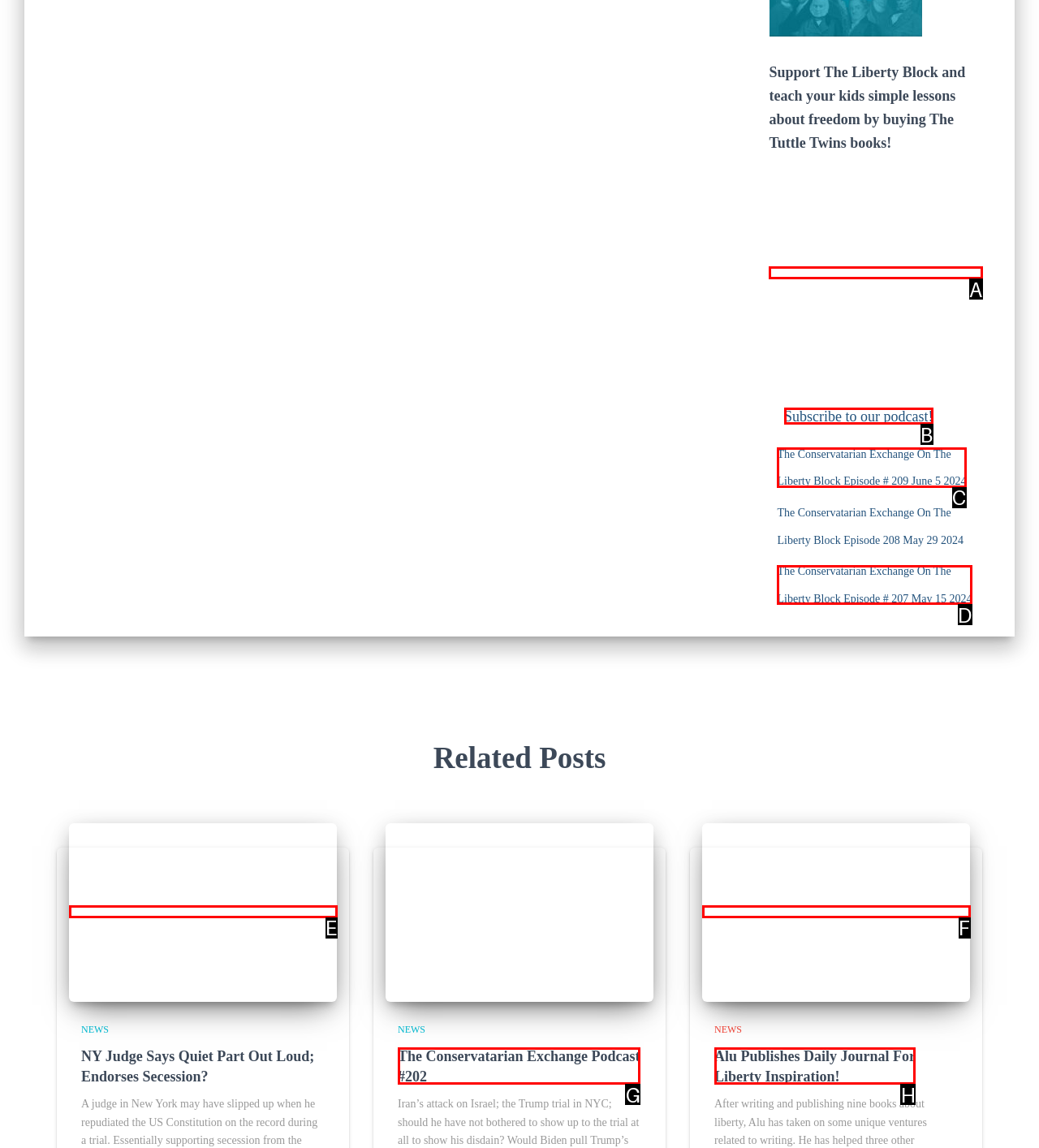From the choices given, find the HTML element that matches this description: Subscribe to our podcast!. Answer with the letter of the selected option directly.

B